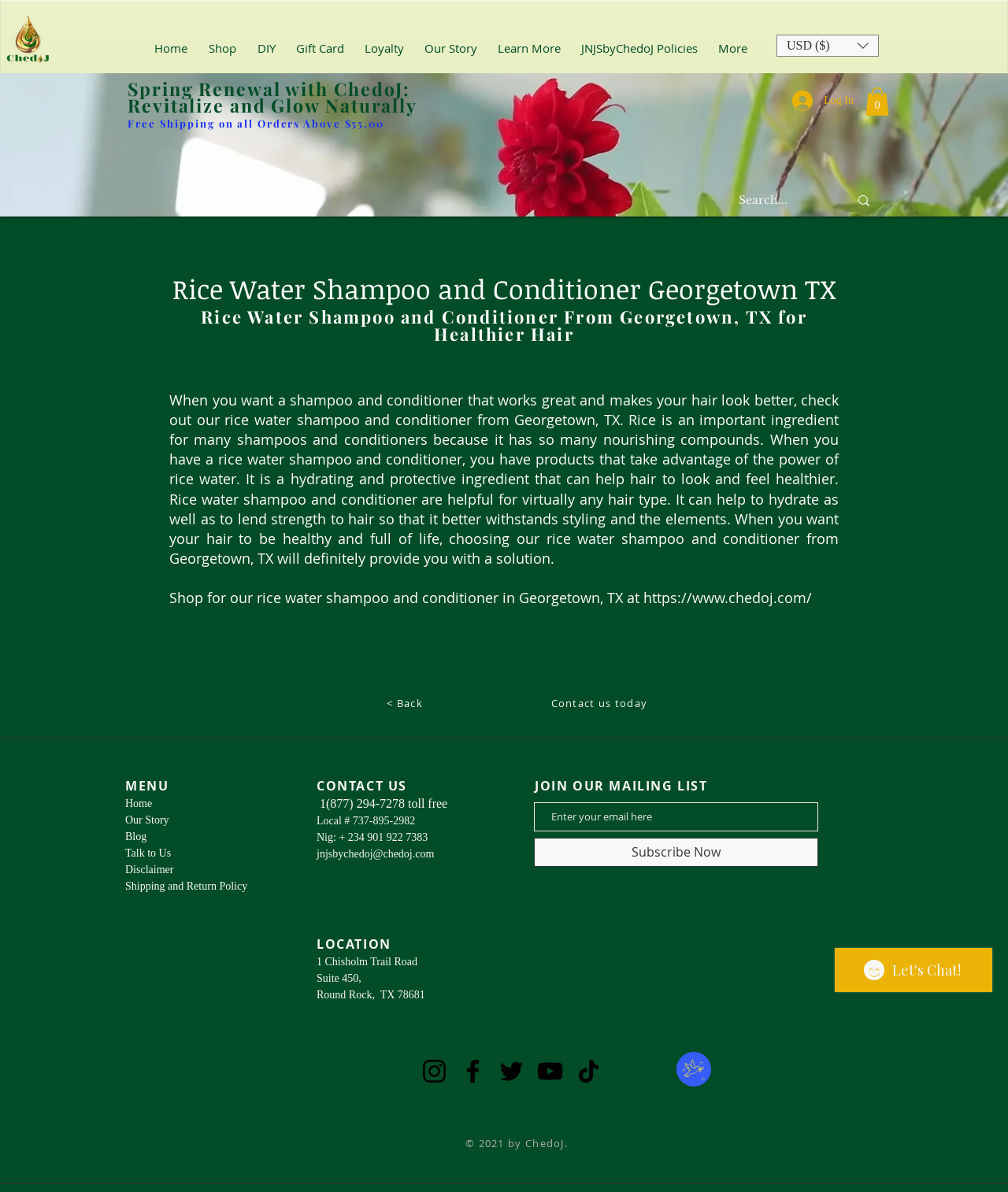Identify the bounding box coordinates of the clickable section necessary to follow the following instruction: "Change the currency". The coordinates should be presented as four float numbers from 0 to 1, i.e., [left, top, right, bottom].

[0.78, 0.032, 0.823, 0.043]